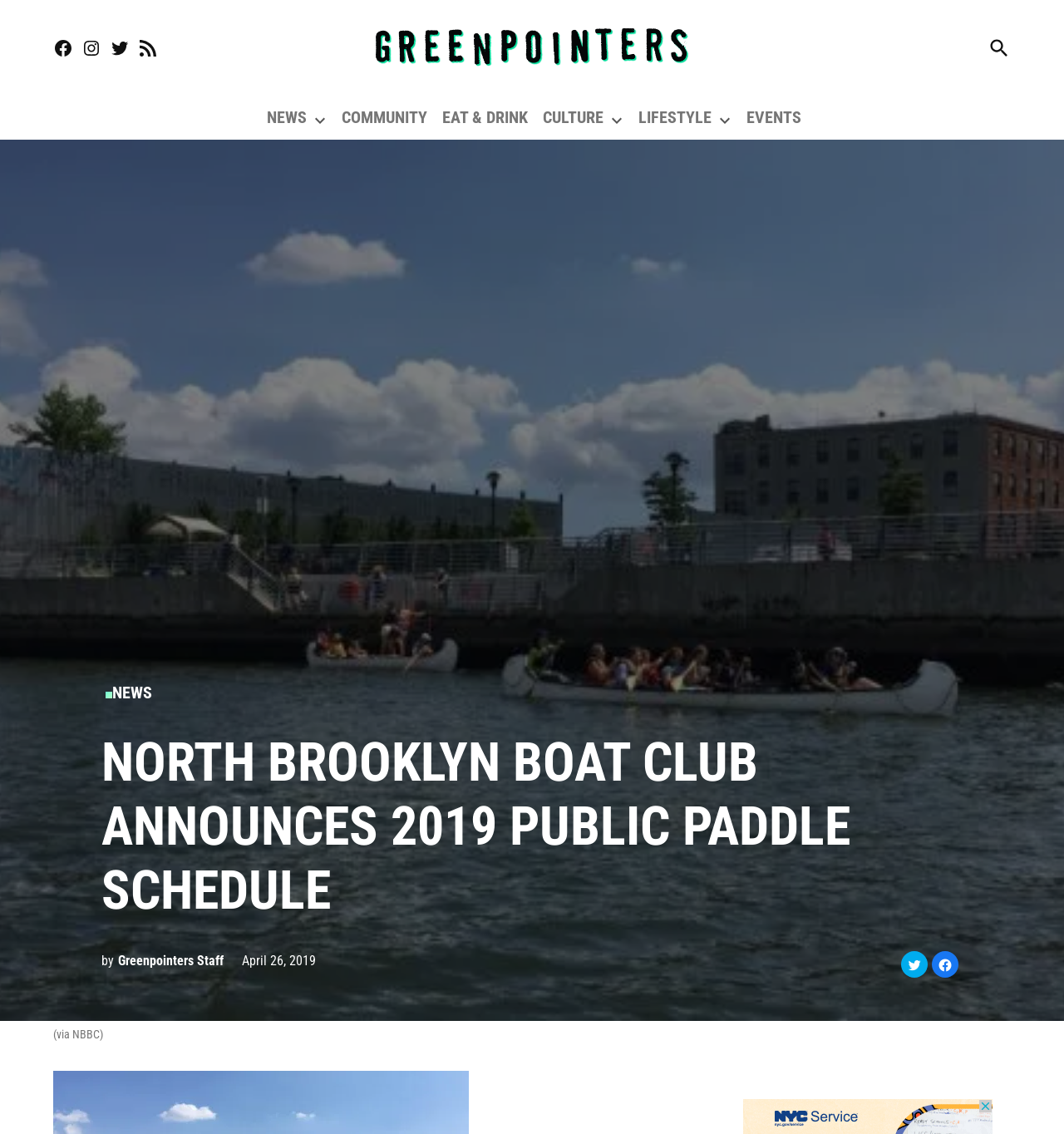Determine the bounding box coordinates of the UI element described by: "Greenpointers".

[0.747, 0.042, 0.853, 0.063]